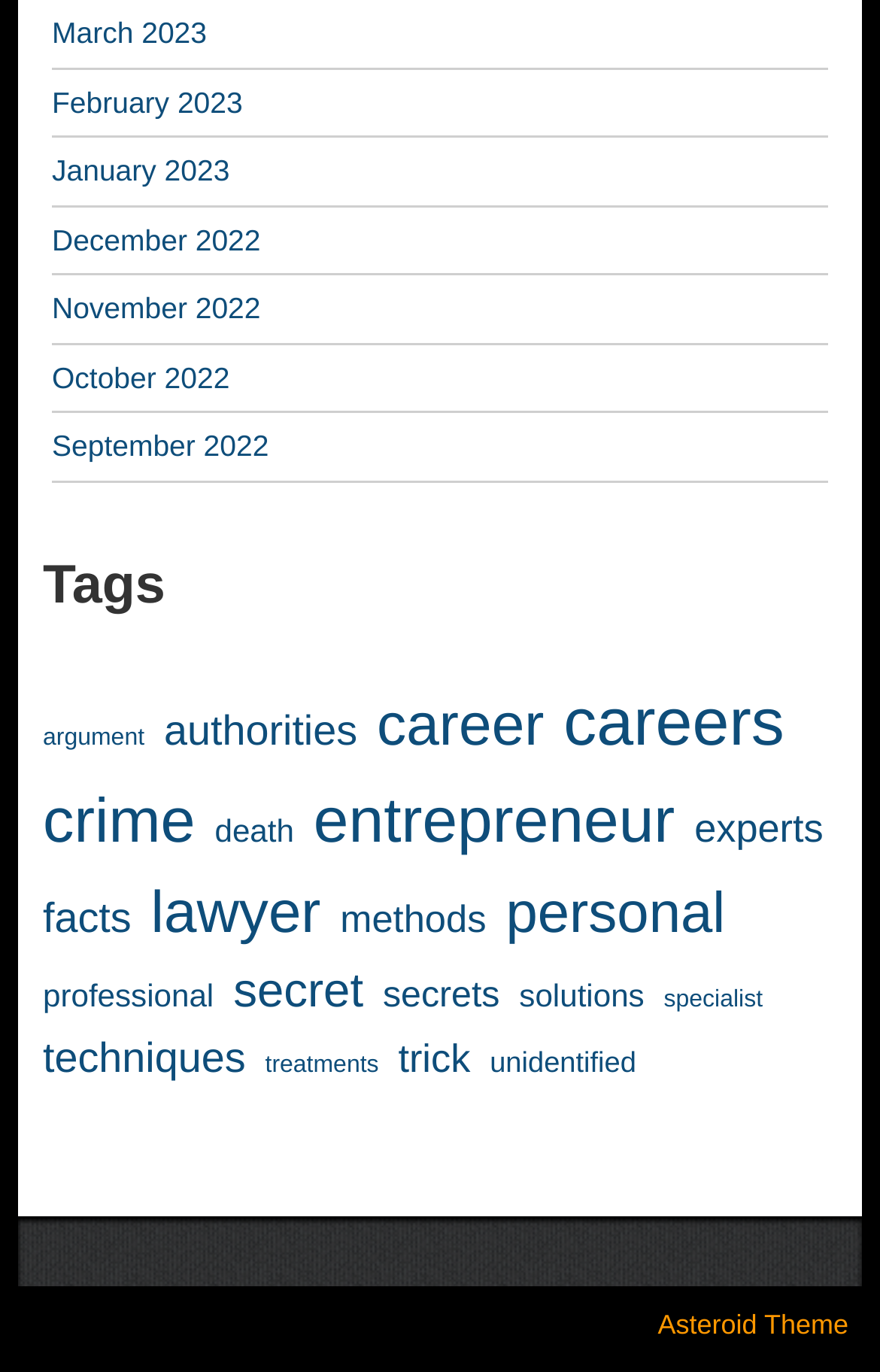What is the earliest month listed on the webpage?
Using the image, provide a concise answer in one word or a short phrase.

December 2022